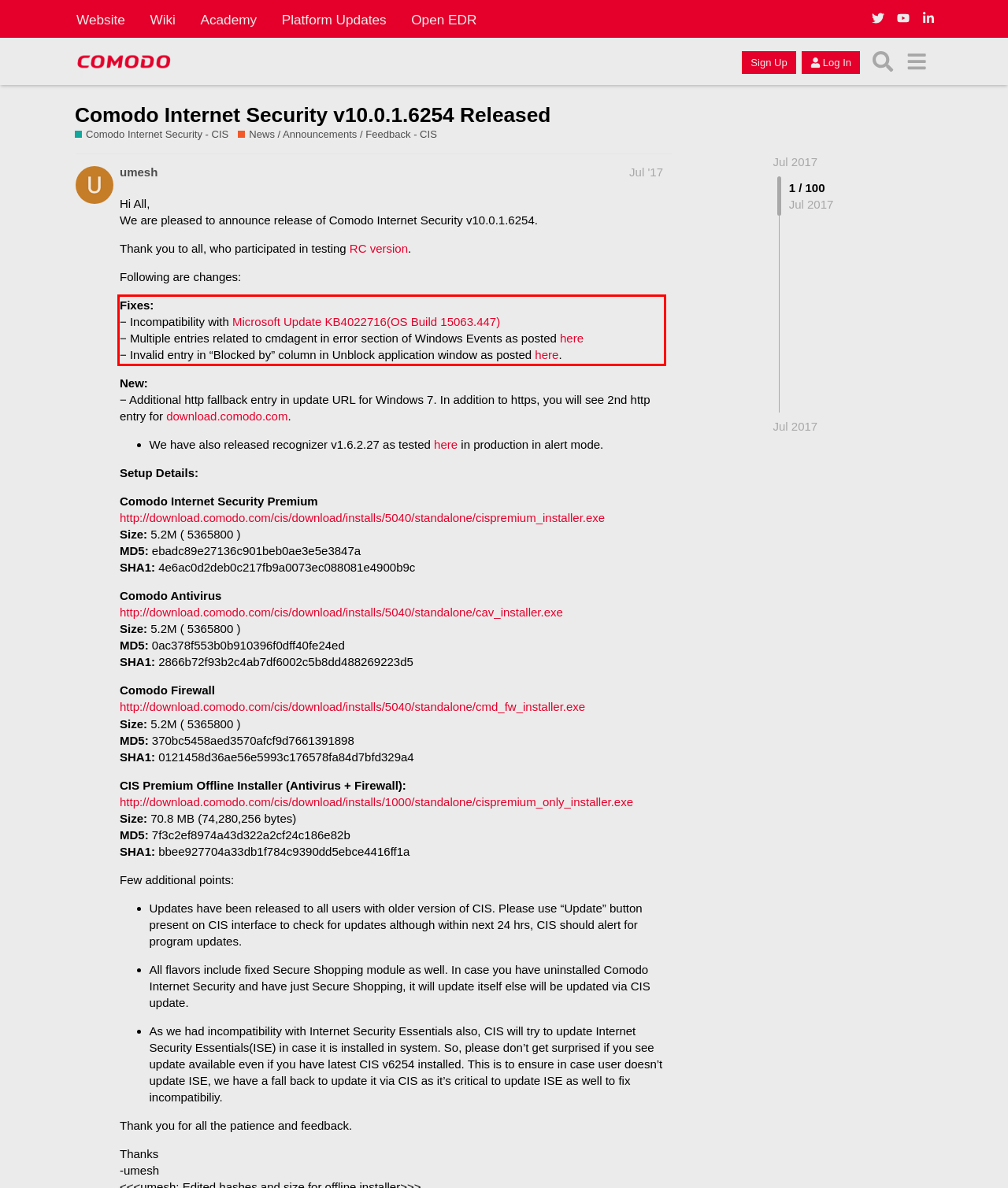You have a screenshot of a webpage with a UI element highlighted by a red bounding box. Use OCR to obtain the text within this highlighted area.

Fixes: − Incompatibility with Microsoft Update KB4022716(OS Build 15063.447) − Multiple entries related to cmdagent in error section of Windows Events as posted here − Invalid entry in “Blocked by” column in Unblock application window as posted here.